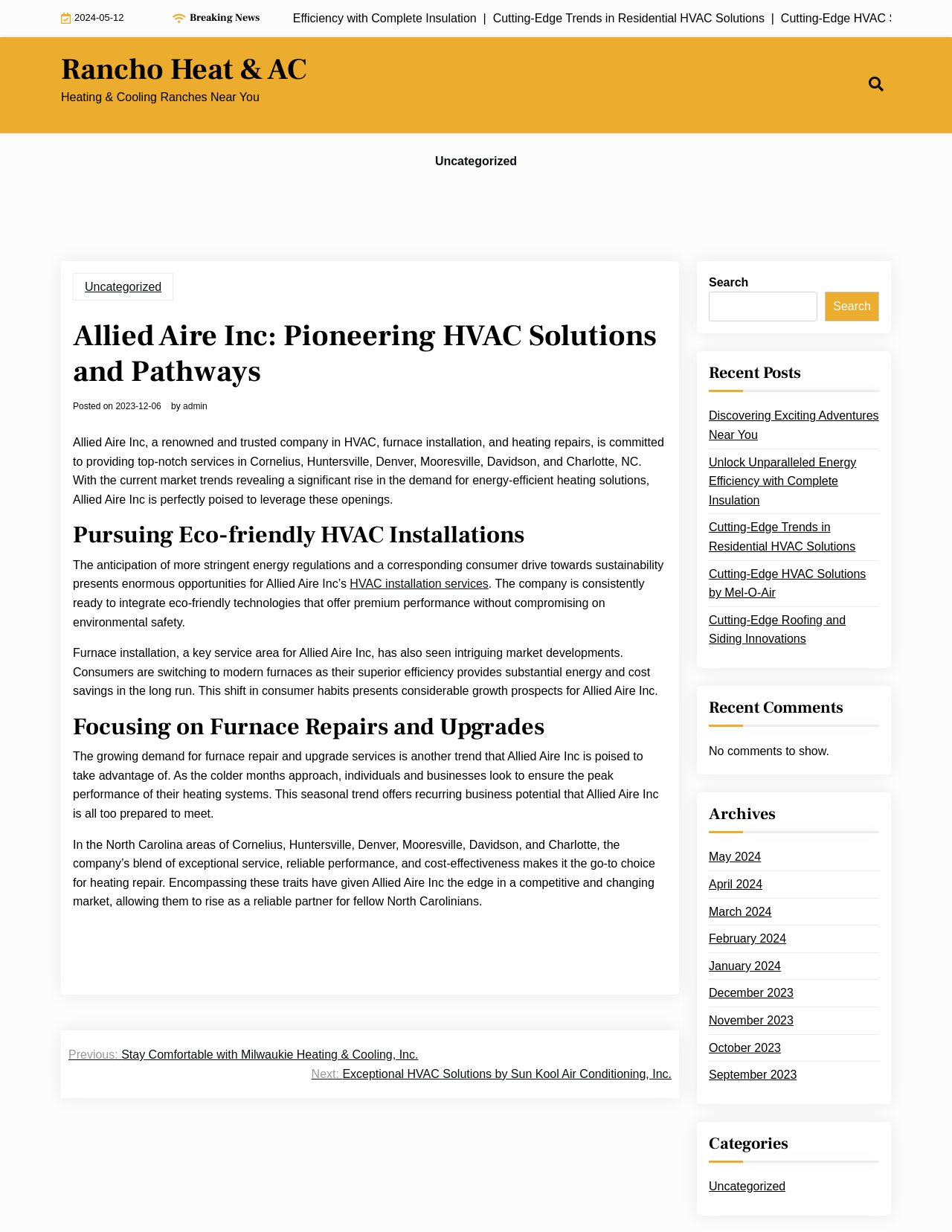Please look at the image and answer the question with a detailed explanation: What is the trend in consumer habits regarding furnace usage?

The trend is mentioned in the text 'Consumers are switching to modern furnaces as their superior efficiency provides substantial energy and cost savings in the long run.'.